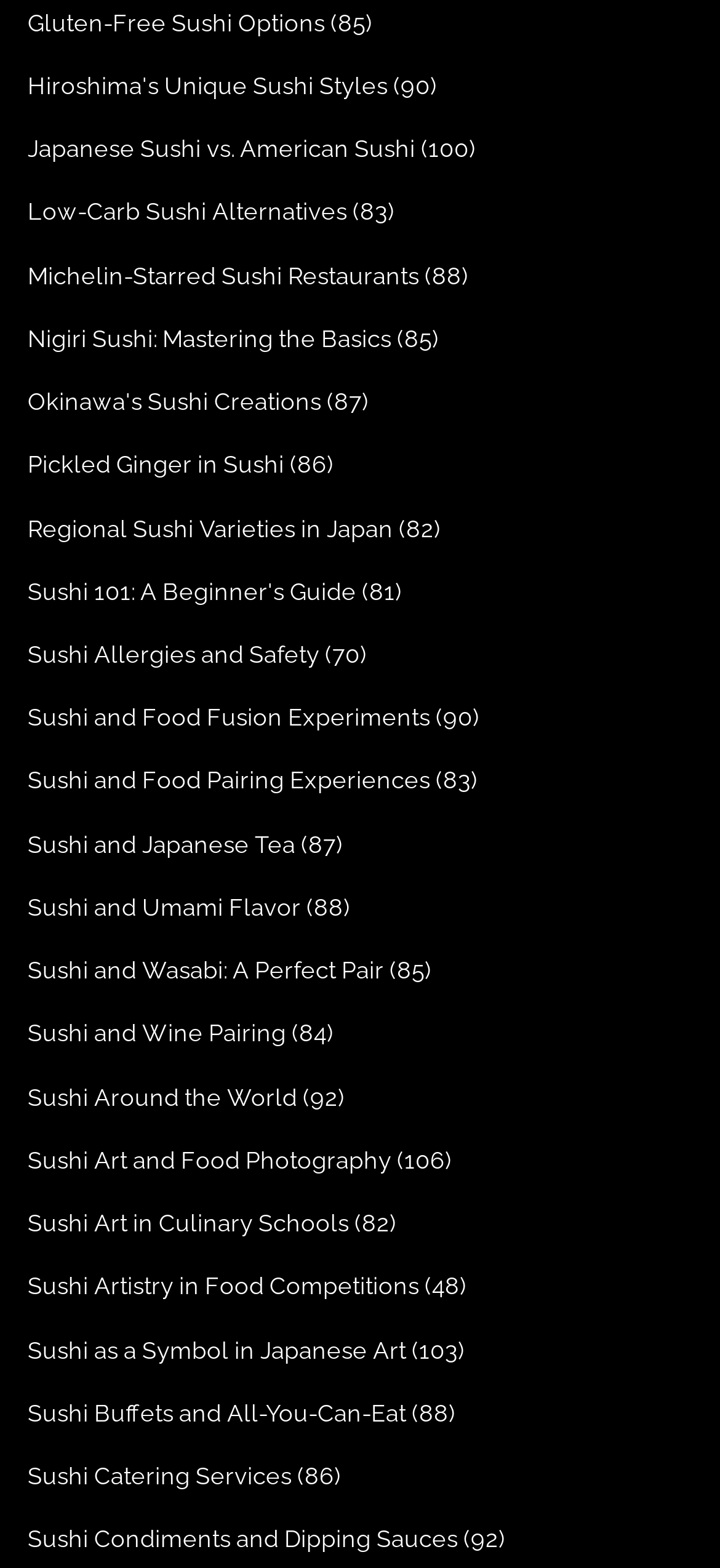Find the bounding box coordinates of the element to click in order to complete the given instruction: "Click on Gluten-Free Sushi Options."

[0.038, 0.006, 0.451, 0.023]